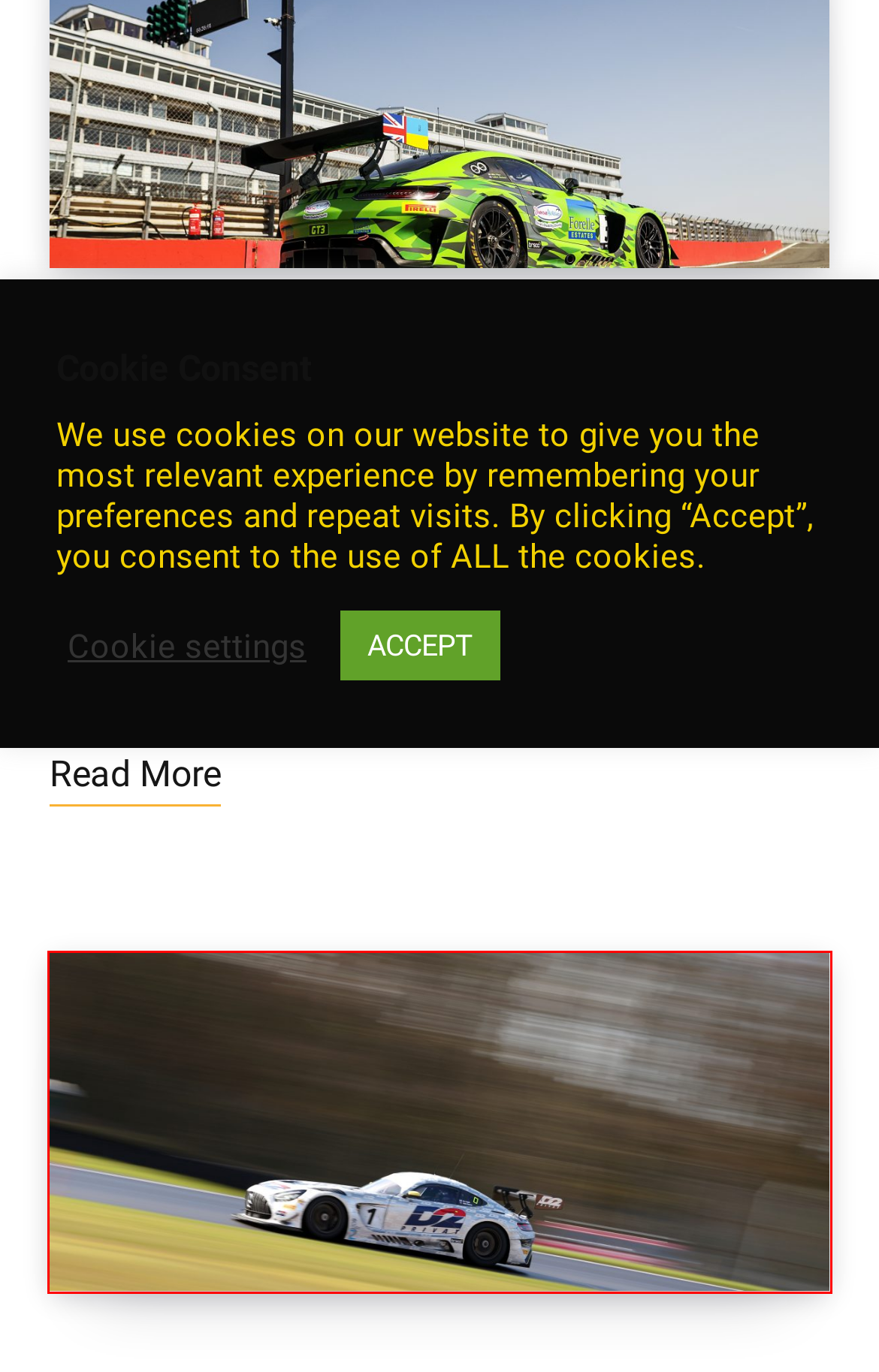Observe the provided screenshot of a webpage that has a red rectangle bounding box. Determine the webpage description that best matches the new webpage after clicking the element inside the red bounding box. Here are the candidates:
A. 2023 Season – British Sportscar Podcast
B. British GT – R4- Donington Park 1 – British Sportscar Podcast
C. Drivetac and Track Focused Team Up for GT4 Silver Campaign – British Sportscar Podcast
D. British GT – R5 & R6 – Snetterton – British Sportscar Podcast
E. British Sportscar Podcast – The voice of British GT and Sportscar Racing in Britain
F. Mercedes and McLaren Top Pre-Oulton Testing – British Sportscar Podcast
G. Podcast Episodes | British Sportscar Podcast
H. British GT – R9 – Donington Decider 2023 – British Sportscar Podcast

F